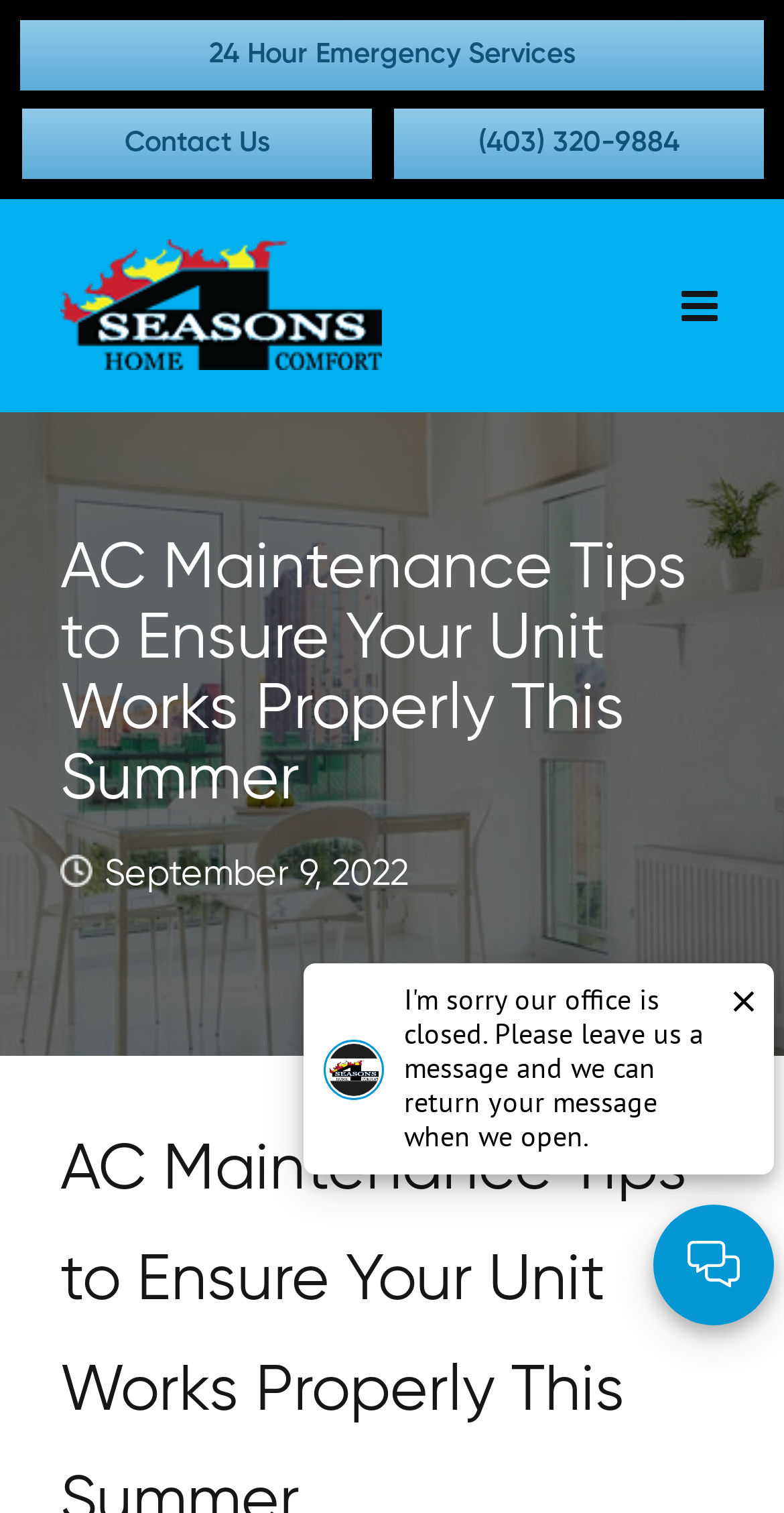Given the element description aria-label="Toggle mobile menu", identify the bounding box coordinates for the UI element on the webpage screenshot. The format should be (top-left x, top-left y, bottom-right x, bottom-right y), with values between 0 and 1.

[0.869, 0.158, 0.923, 0.199]